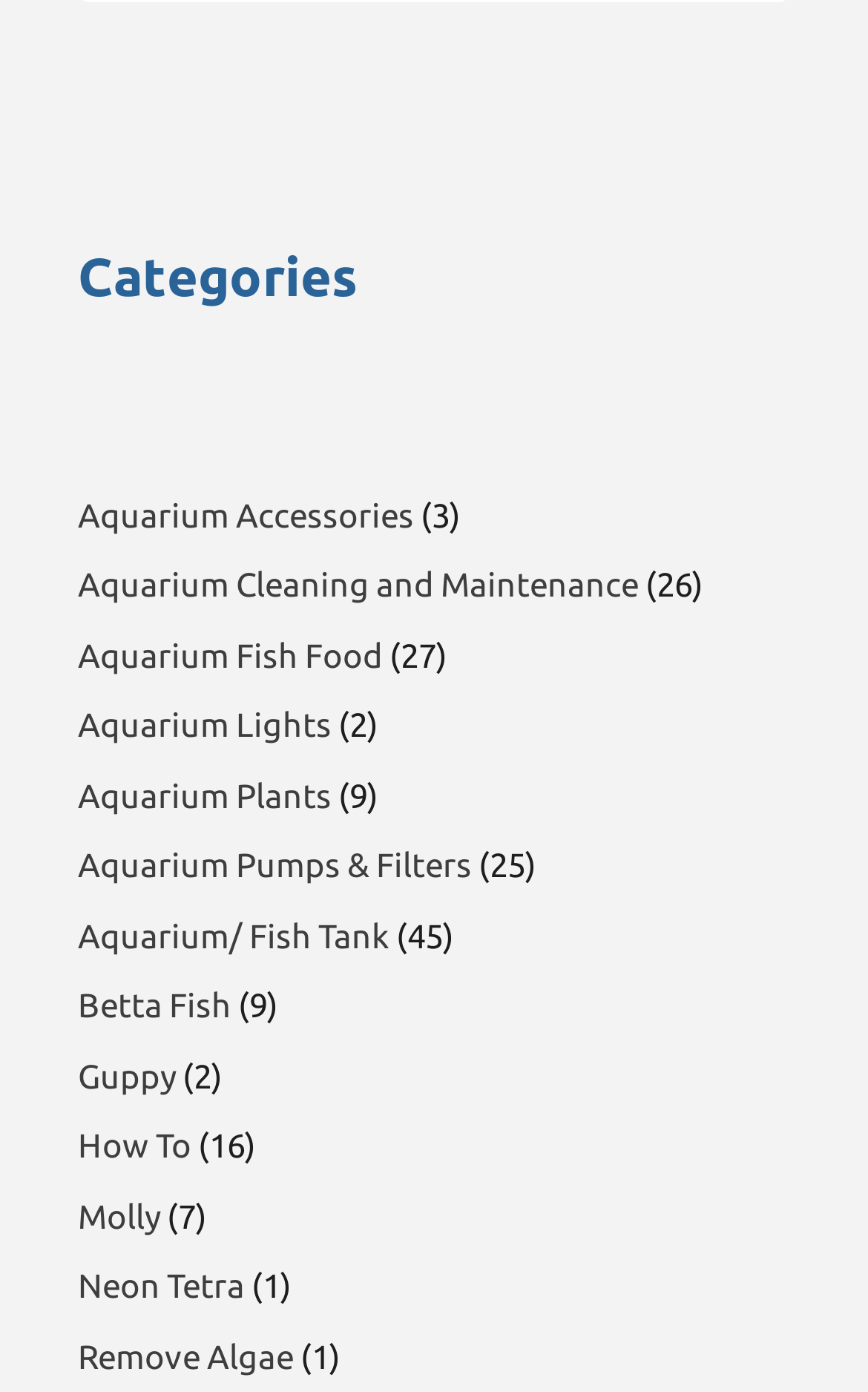Given the description of the UI element: "Aquarium Pumps & Filters", predict the bounding box coordinates in the form of [left, top, right, bottom], with each value being a float between 0 and 1.

[0.09, 0.608, 0.544, 0.635]